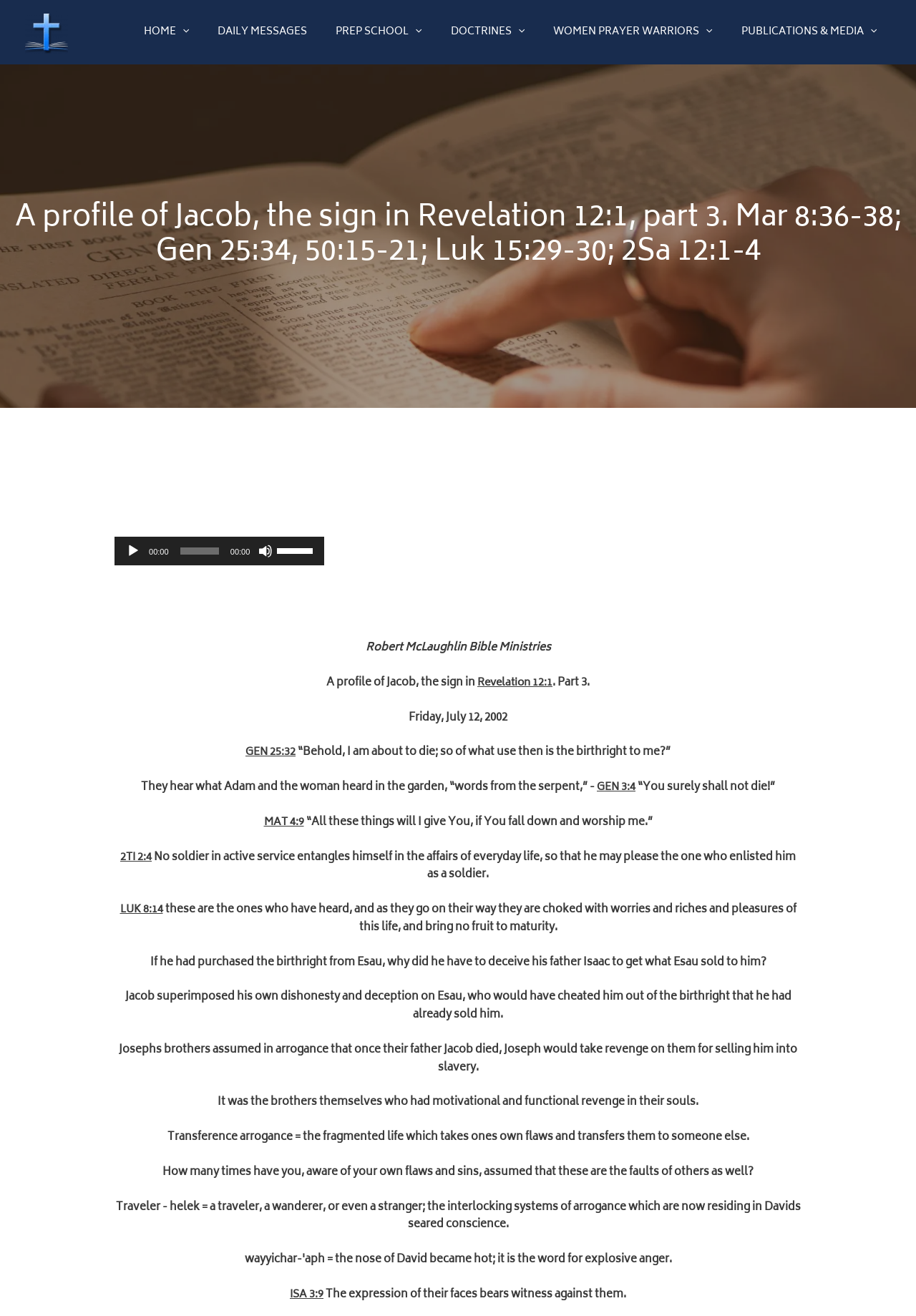Extract the primary heading text from the webpage.

A profile of Jacob, the sign in Revelation 12:1, part 3. Mar 8:36-38; Gen 25:34, 50:15-21; Luk 15:29-30; 2Sa 12:1-4